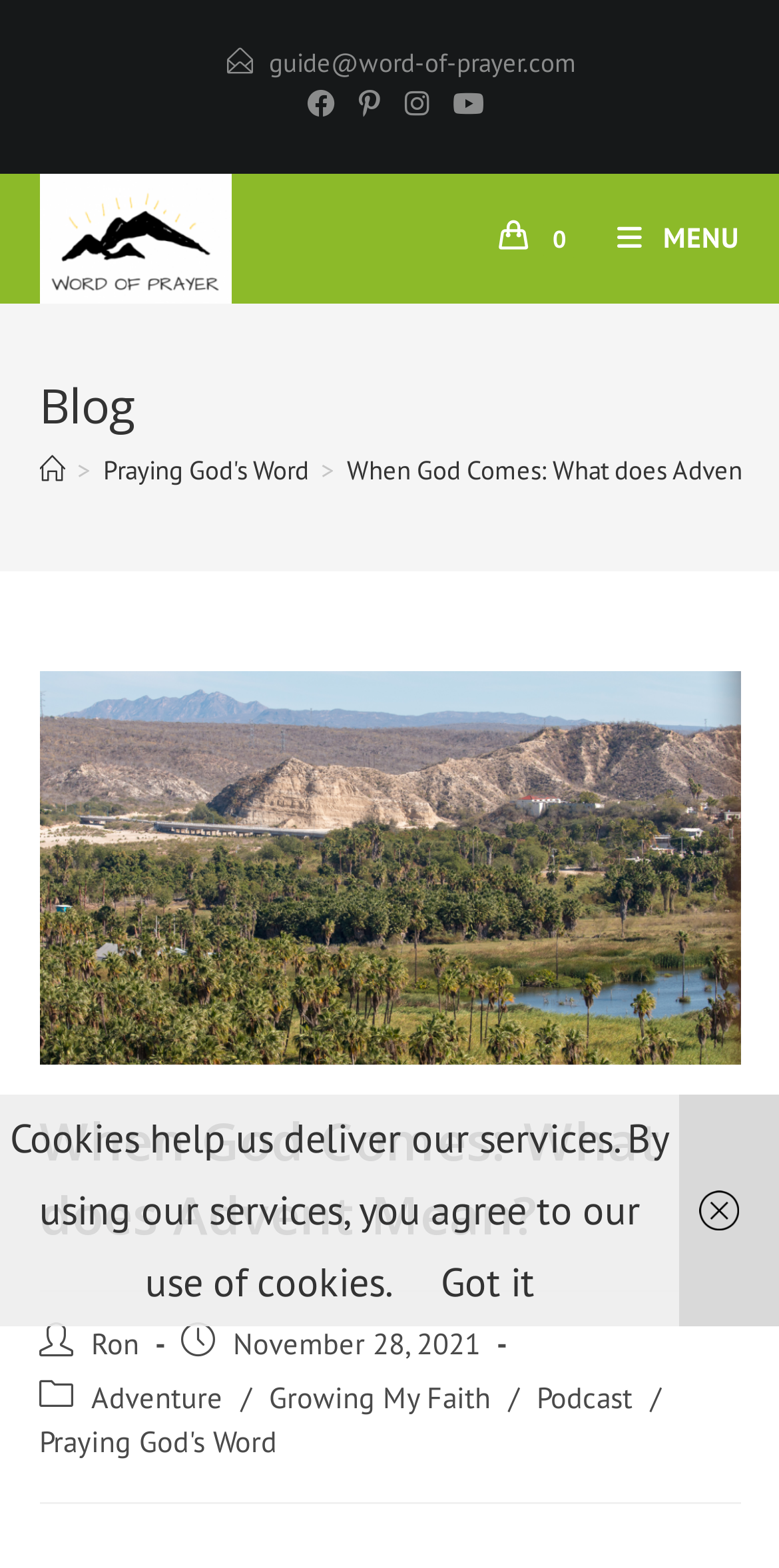Please find the bounding box for the UI element described by: "0".

[0.64, 0.141, 0.754, 0.164]